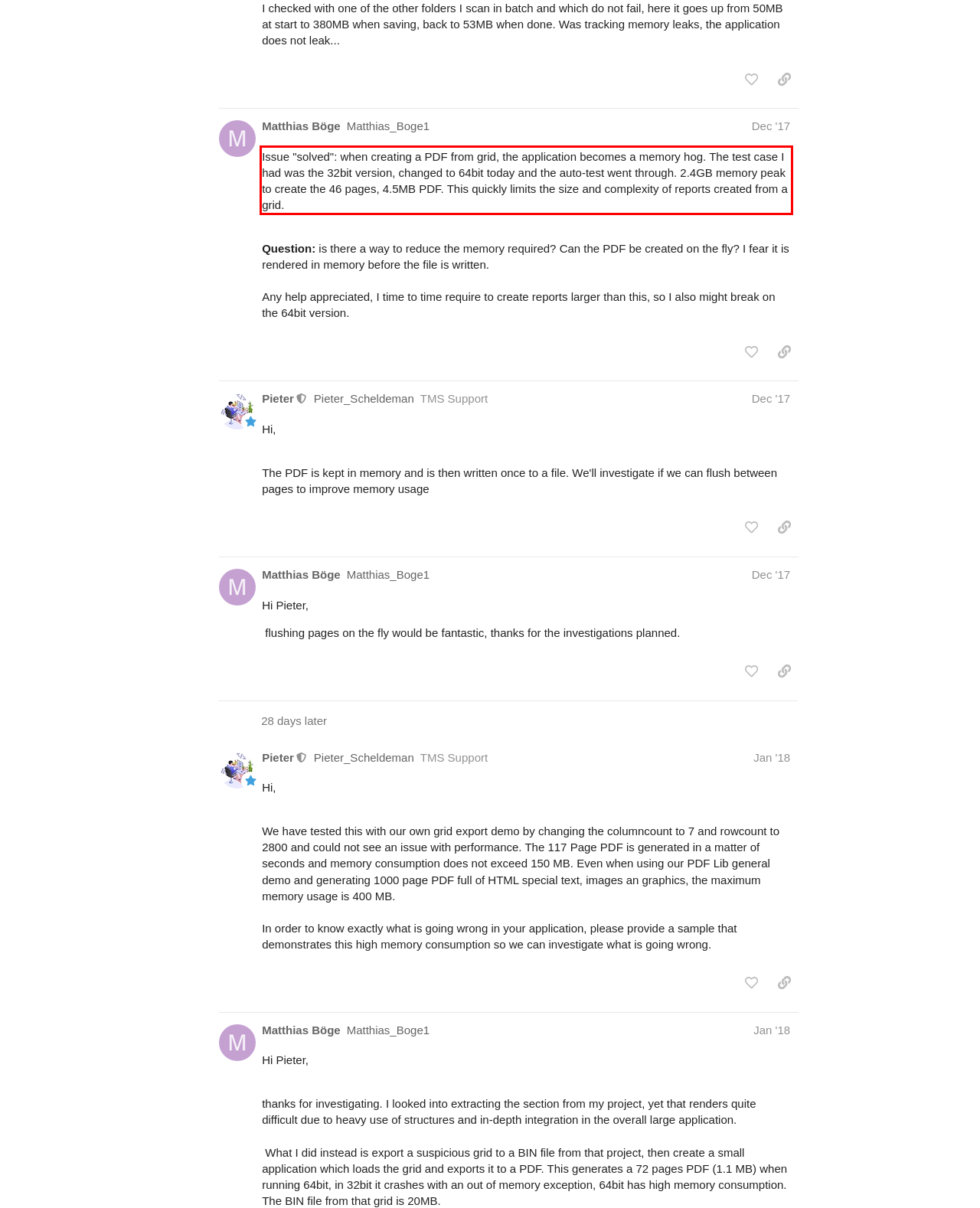Analyze the screenshot of the webpage that features a red bounding box and recognize the text content enclosed within this red bounding box.

Issue "solved": when creating a PDF from grid, the application becomes a memory hog. The test case I had was the 32bit version, changed to 64bit today and the auto-test went through. 2.4GB memory peak to create the 46 pages, 4.5MB PDF. This quickly limits the size and complexity of reports created from a grid.